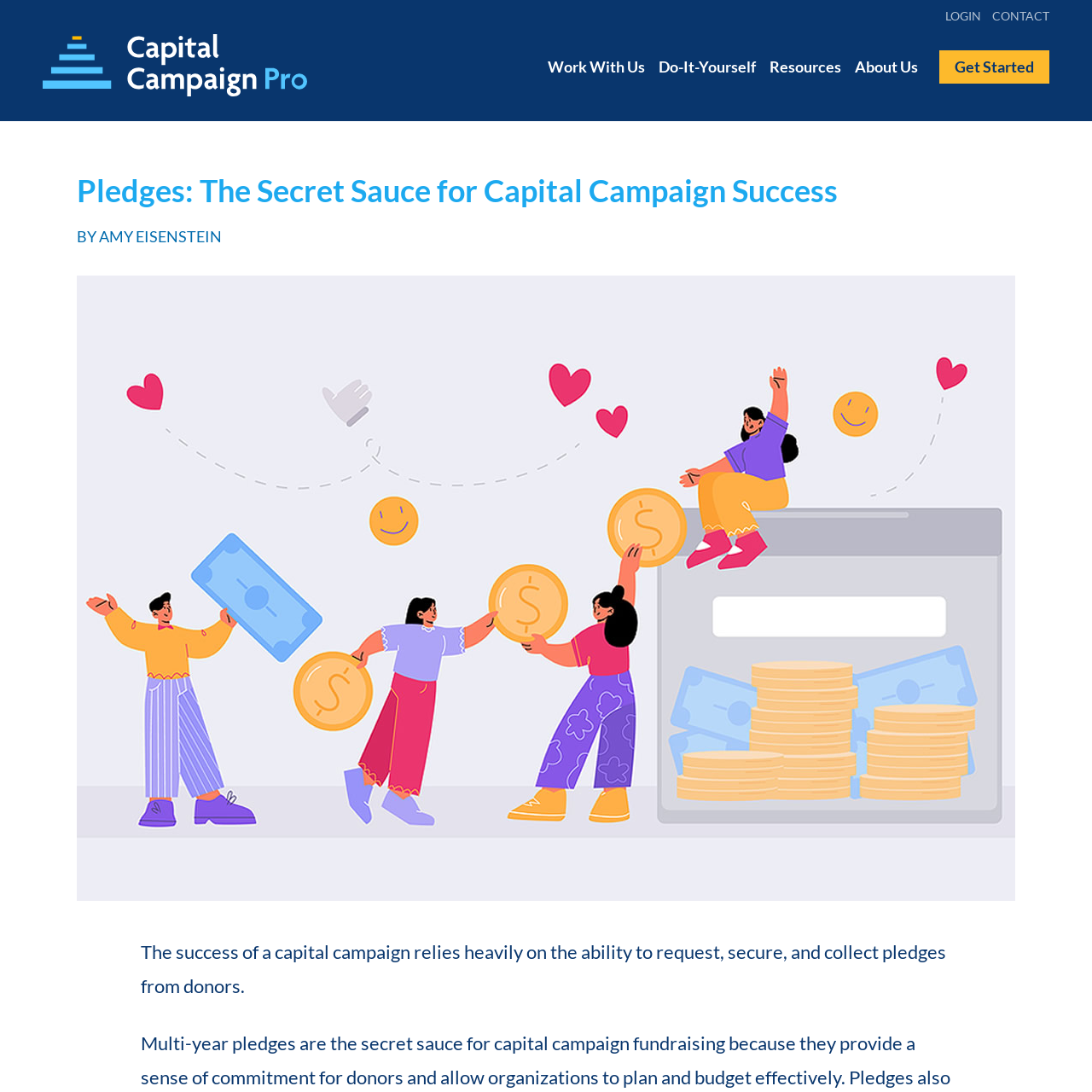Identify the bounding box coordinates of the element that should be clicked to fulfill this task: "Click the Work With Us link". The coordinates should be provided as four float numbers between 0 and 1, i.e., [left, top, right, bottom].

[0.497, 0.043, 0.595, 0.08]